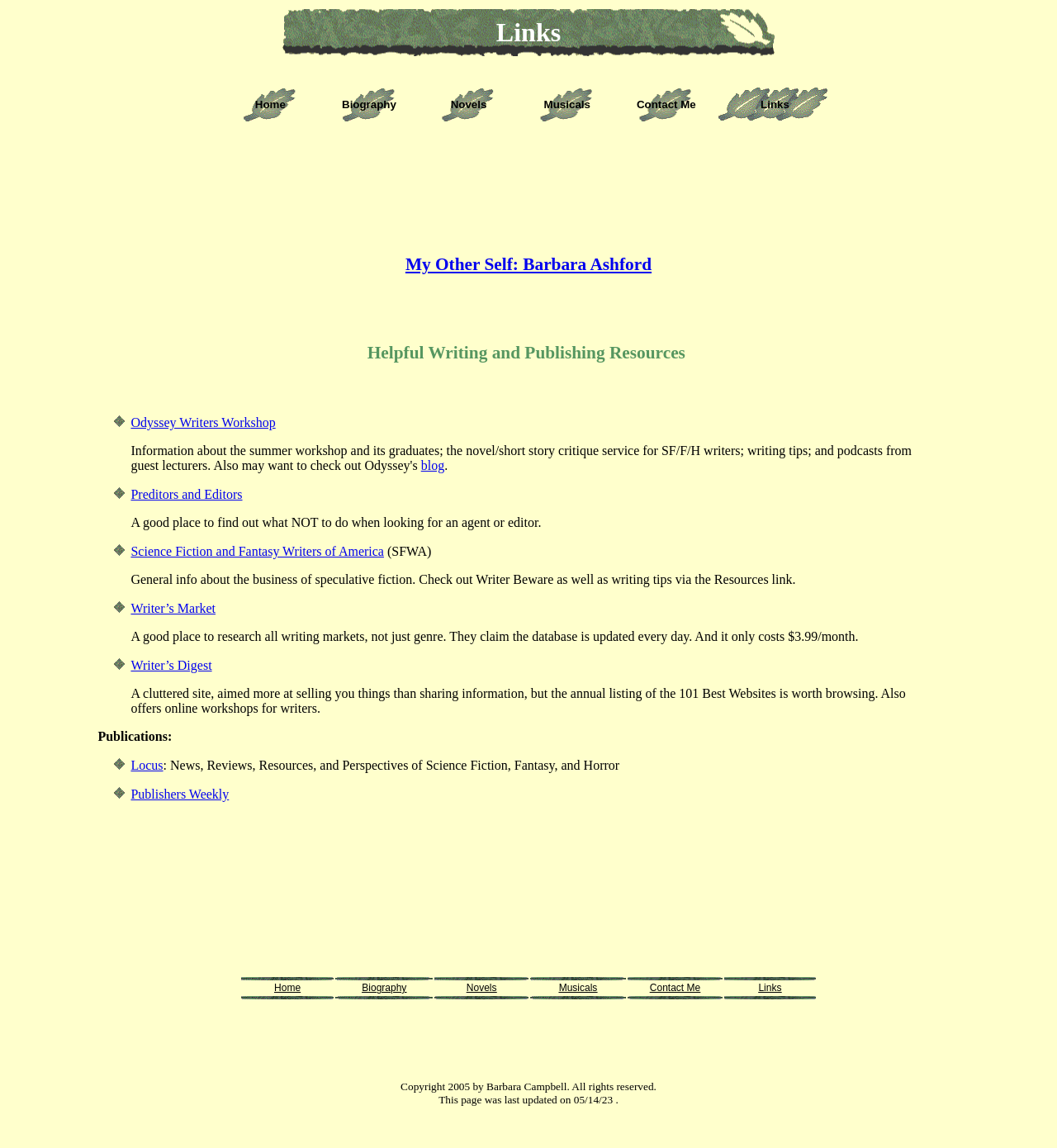How many main sections are on this webpage?
Based on the screenshot, provide your answer in one word or phrase.

3